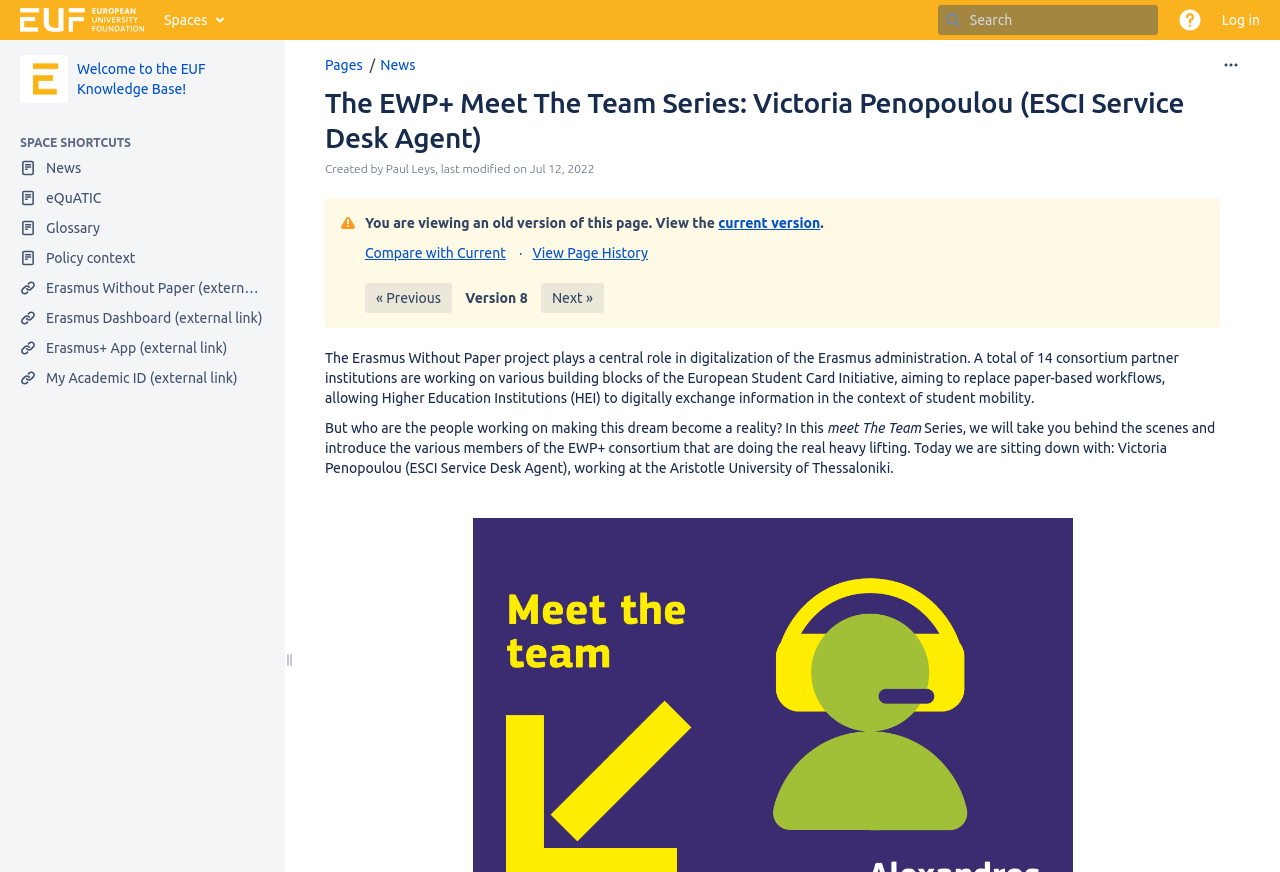What is the role of Victoria Penopoulou?
Please provide a detailed answer to the question.

I found the answer by reading the text in the webpage, specifically the sentence 'Today we are sitting down with: Victoria Penopoulou (ESCI Service Desk Agent), working at the Aristotle University of Thessaloniki.'